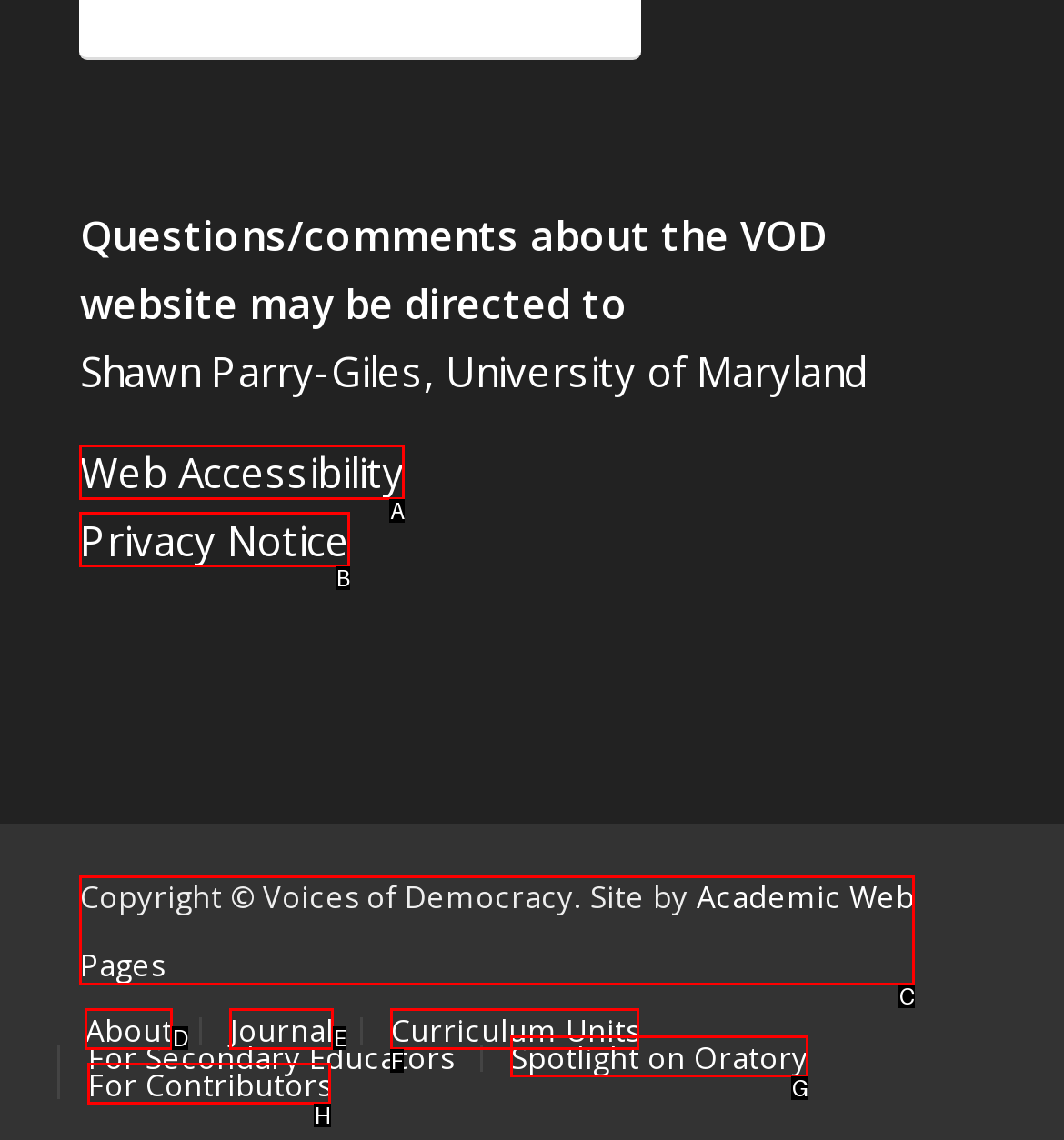Choose the option that best matches the description: Academic Web Pages
Indicate the letter of the matching option directly.

C